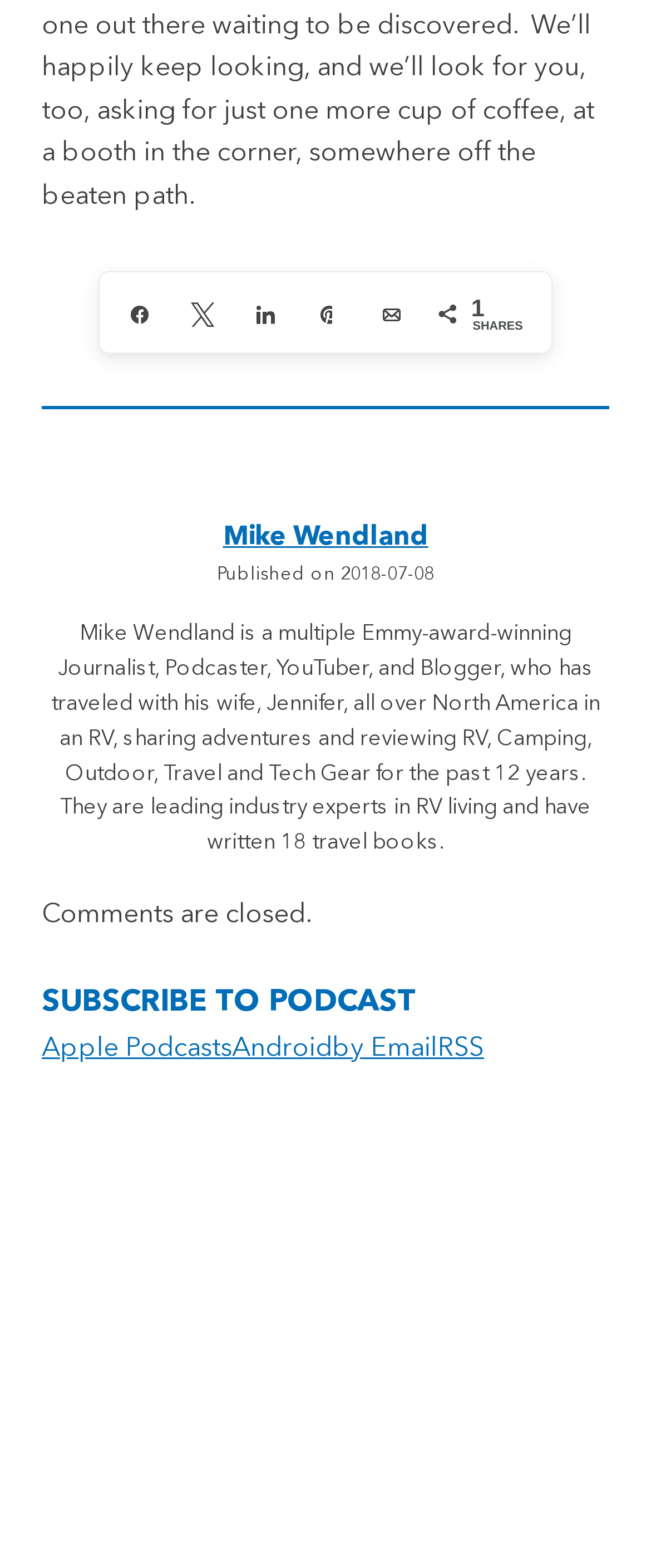Please answer the following question using a single word or phrase: What options are available to subscribe to the podcast?

Apple Podcasts, Android, by Email, RSS